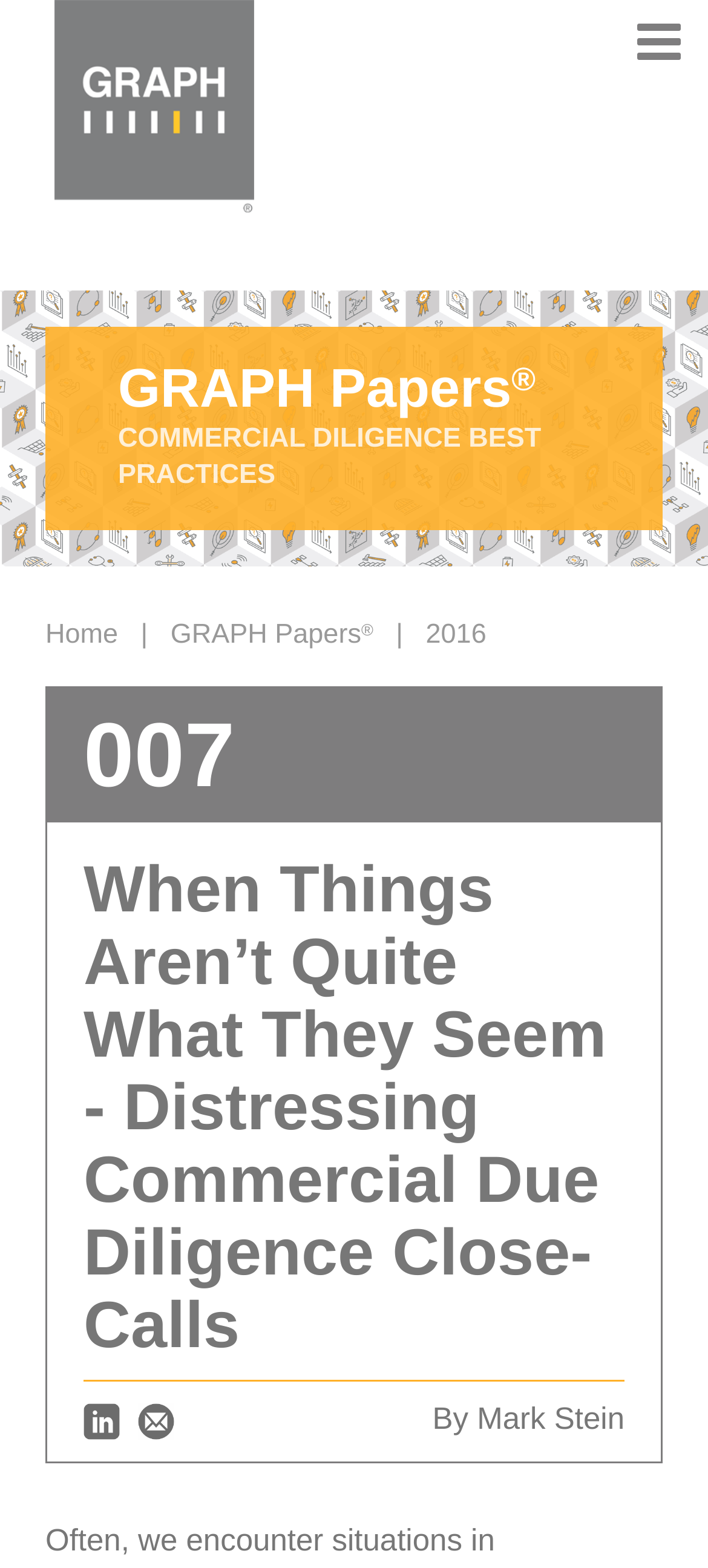What is the name of the company?
Answer the question using a single word or phrase, according to the image.

GRAPH Papers